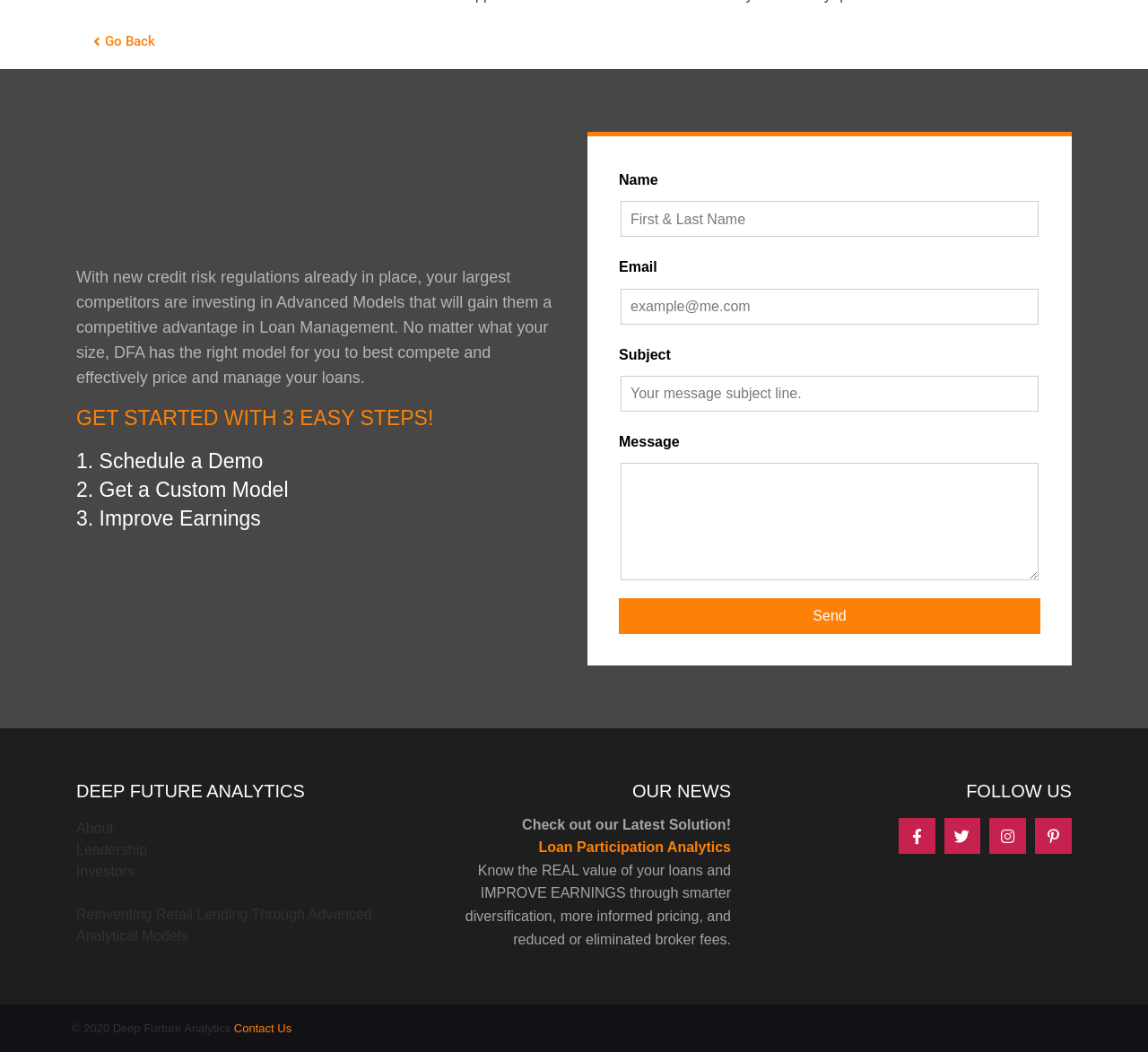What is the topic of the news section?
Based on the image, answer the question with as much detail as possible.

The news section contains a heading 'Check out our Latest Solution! Loan Participation Analytics' with bounding box coordinates [0.363, 0.766, 0.637, 0.896], indicating that the topic of the news section is Loan Participation Analytics.